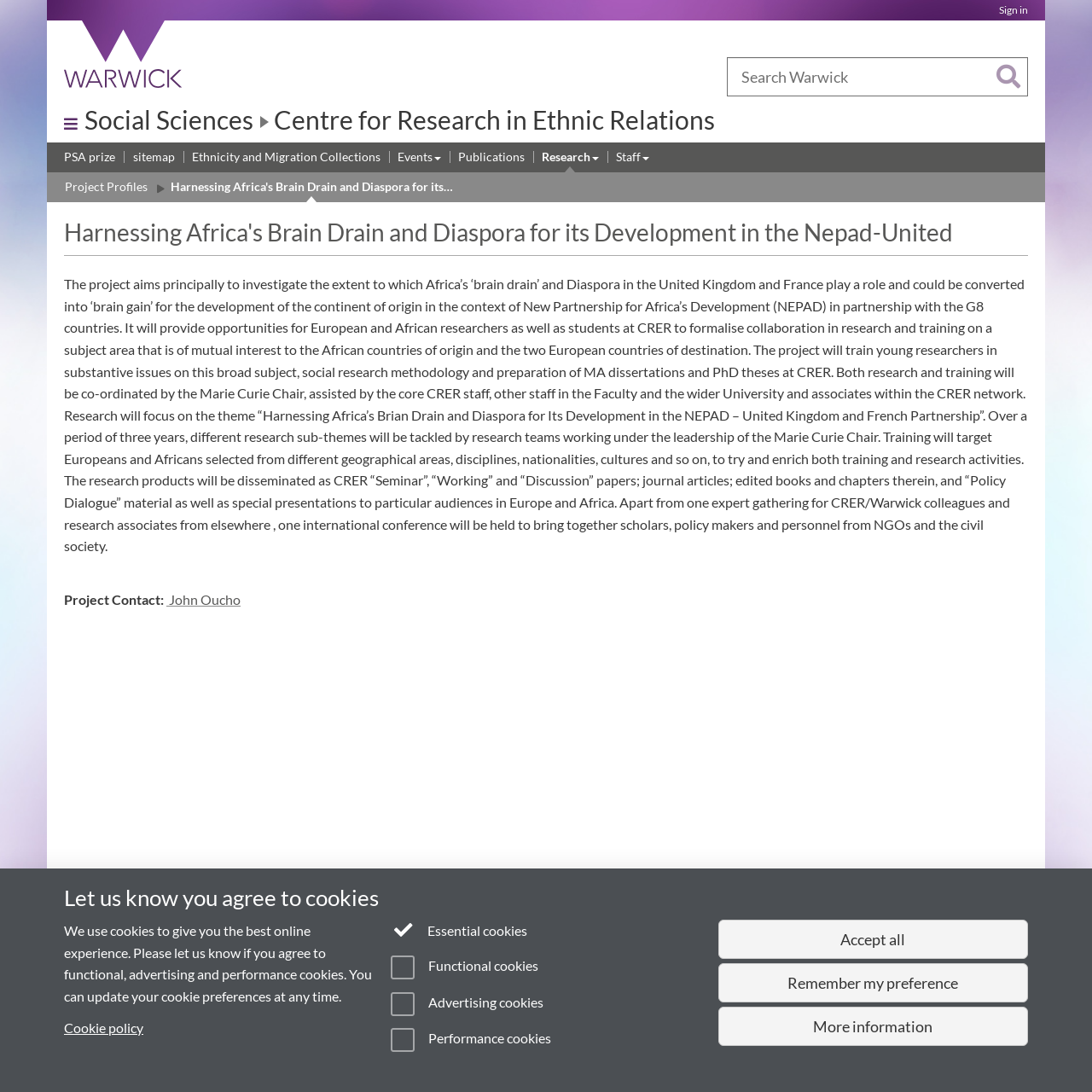Locate and extract the text of the main heading on the webpage.

Faculty list
Social Sciences Centre for Research in Ethnic Relations